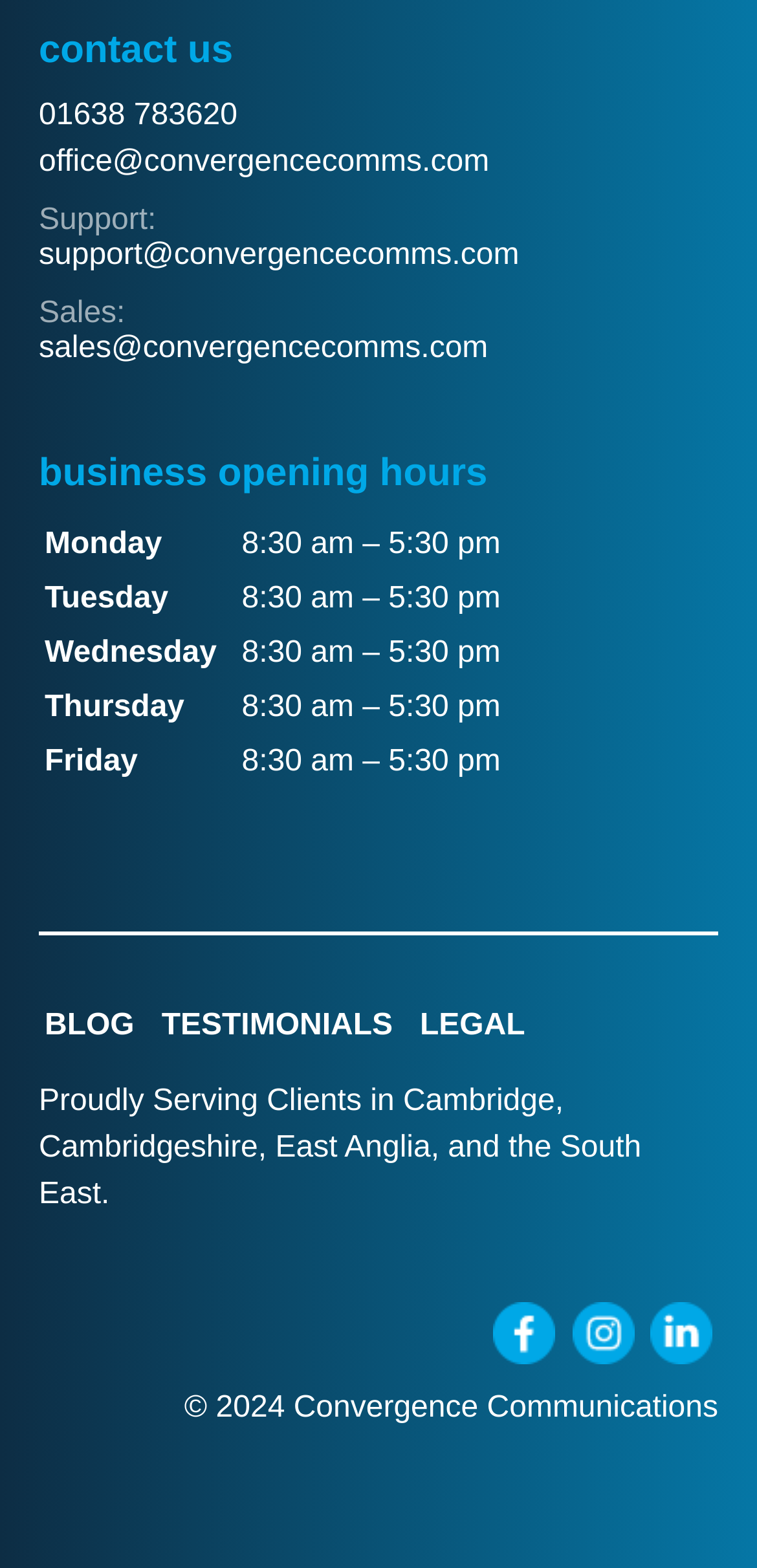Identify the bounding box coordinates of the section to be clicked to complete the task described by the following instruction: "Read the blog". The coordinates should be four float numbers between 0 and 1, formatted as [left, top, right, bottom].

[0.059, 0.64, 0.203, 0.67]